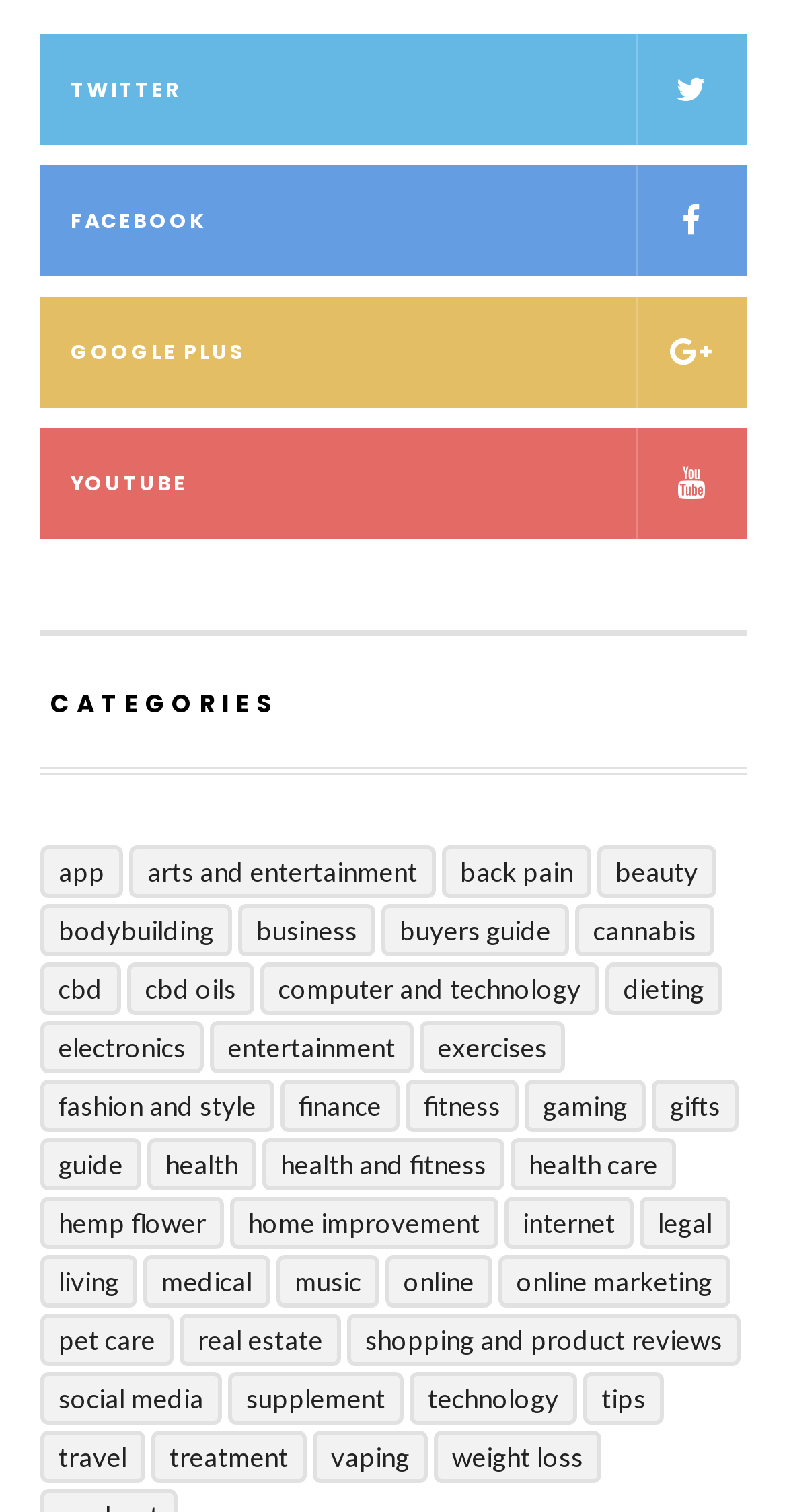Determine the bounding box coordinates of the target area to click to execute the following instruction: "Read about Health and Fitness."

[0.333, 0.753, 0.641, 0.787]